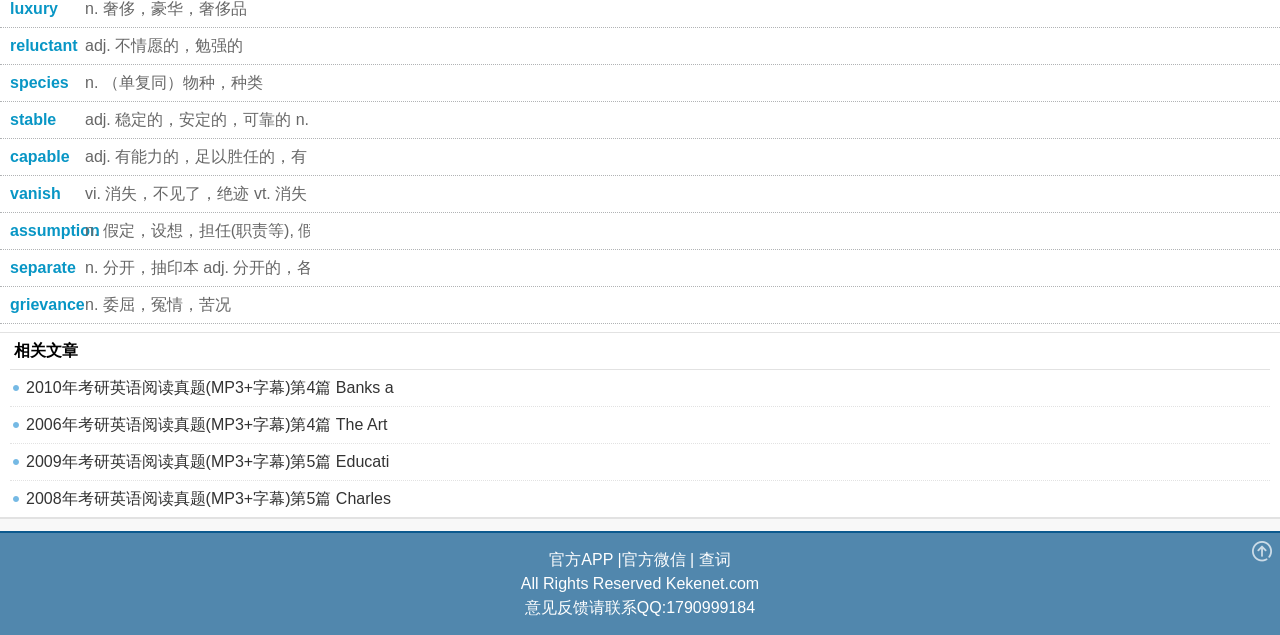Bounding box coordinates are specified in the format (top-left x, top-left y, bottom-right x, bottom-right y). All values are floating point numbers bounded between 0 and 1. Please provide the bounding box coordinate of the region this sentence describes: 官方APP

[0.429, 0.868, 0.479, 0.895]